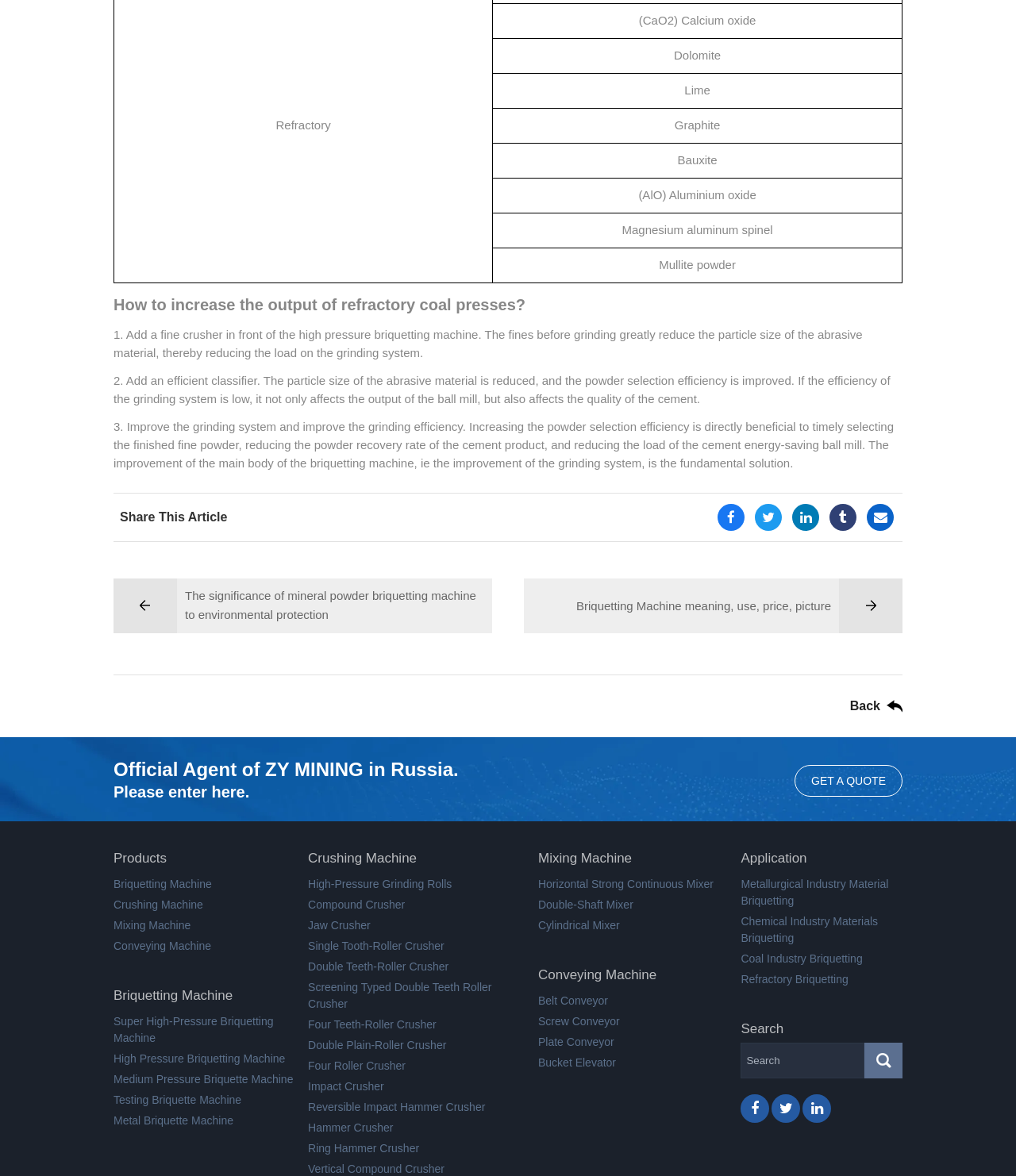Determine the bounding box for the HTML element described here: "Twitter". The coordinates should be given as [left, top, right, bottom] with each number being a float between 0 and 1.

[0.743, 0.428, 0.77, 0.451]